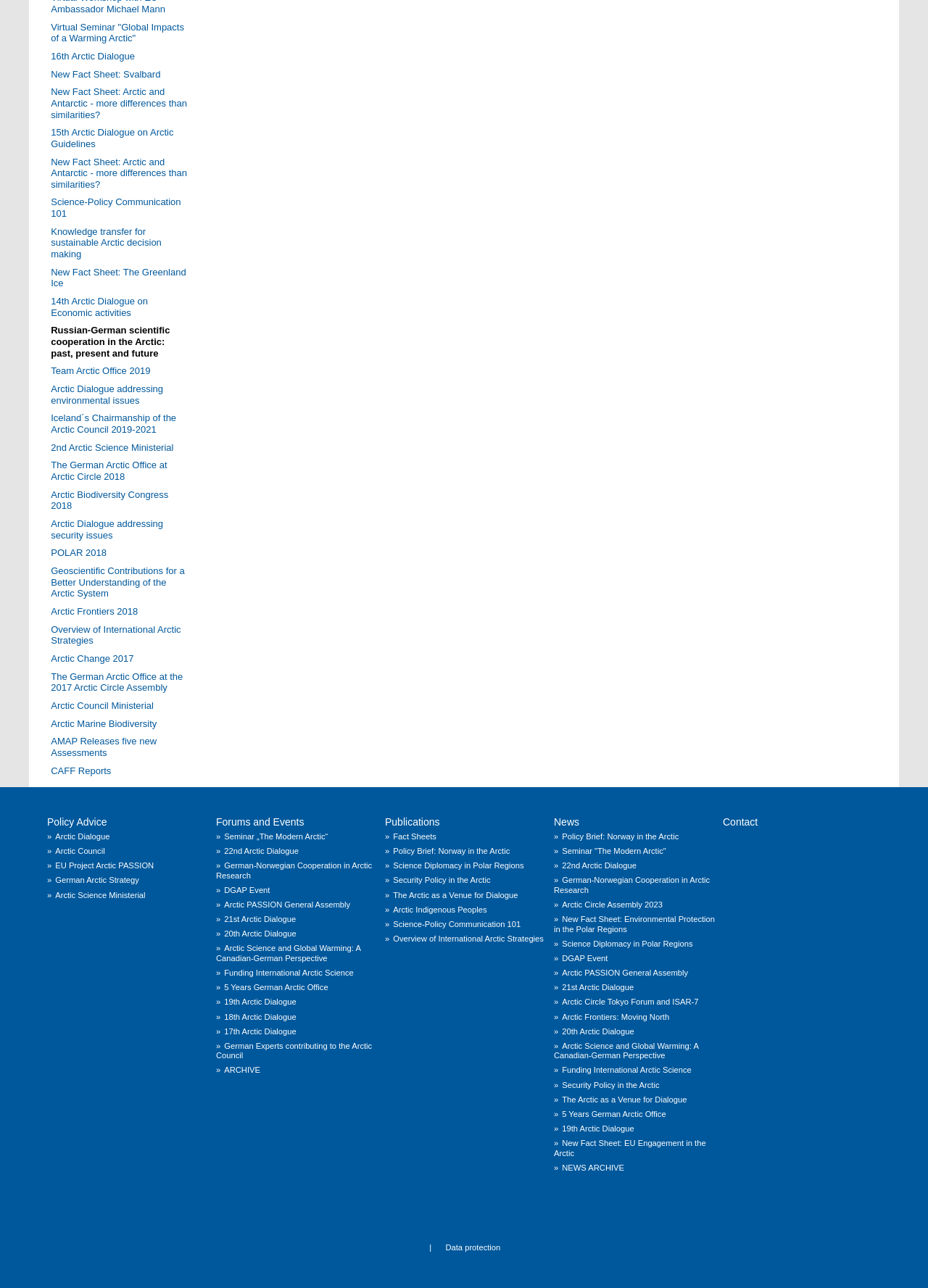Predict the bounding box coordinates of the UI element that matches this description: "German-Norwegian Cooperation in Arctic Research". The coordinates should be in the format [left, top, right, bottom] with each value between 0 and 1.

[0.597, 0.68, 0.765, 0.694]